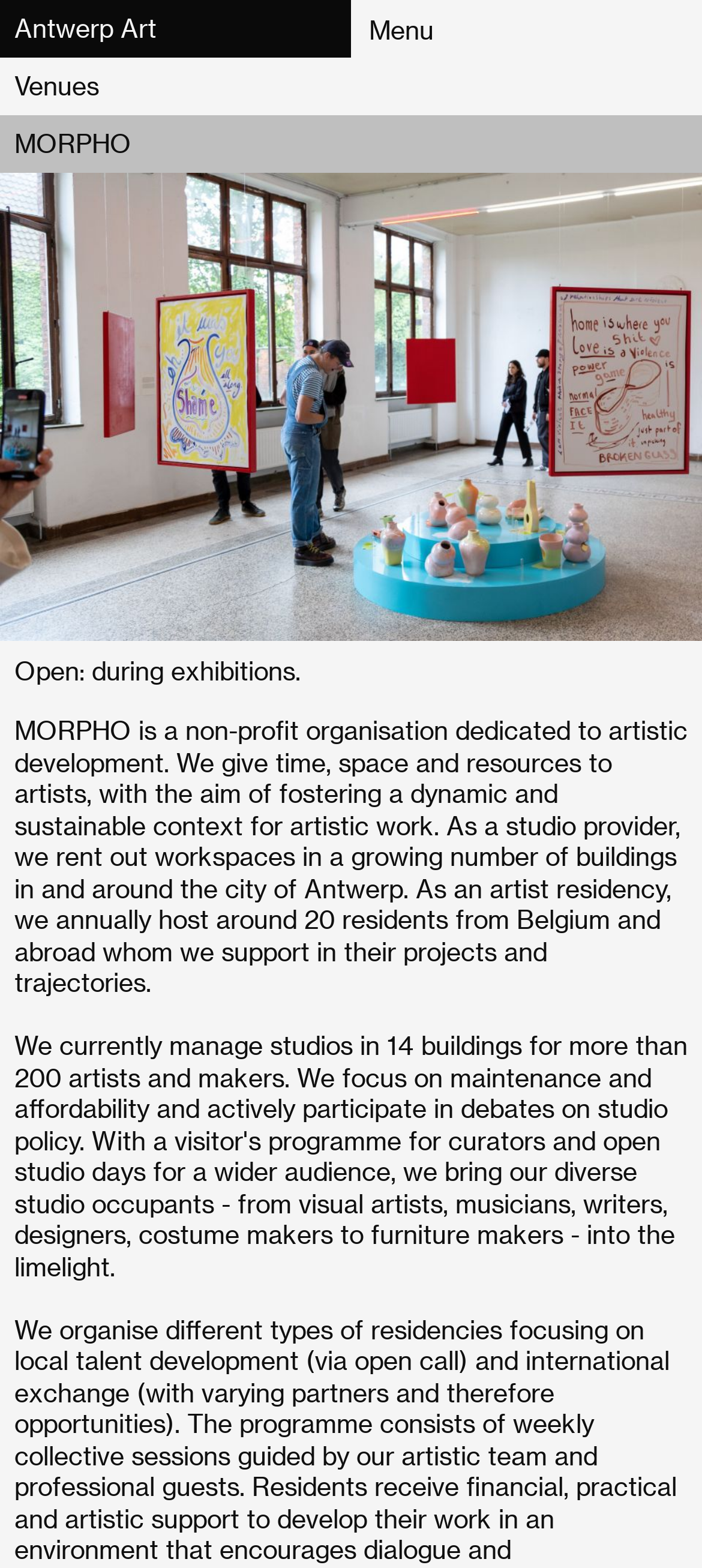Extract the bounding box coordinates for the UI element described as: "Menu".

[0.521, 0.0, 0.623, 0.037]